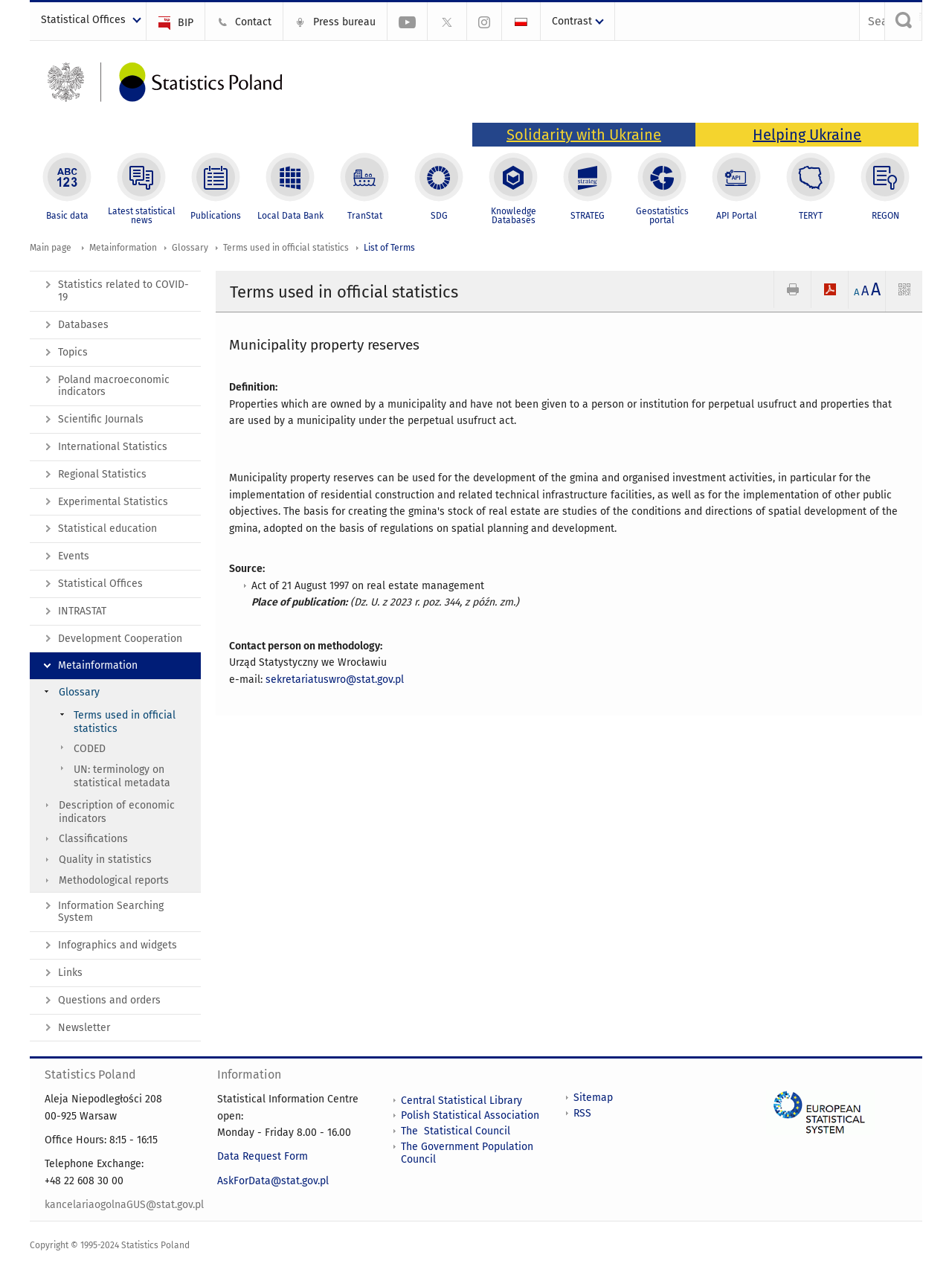Please give a one-word or short phrase response to the following question: 
How many links are there in the top navigation bar?

9